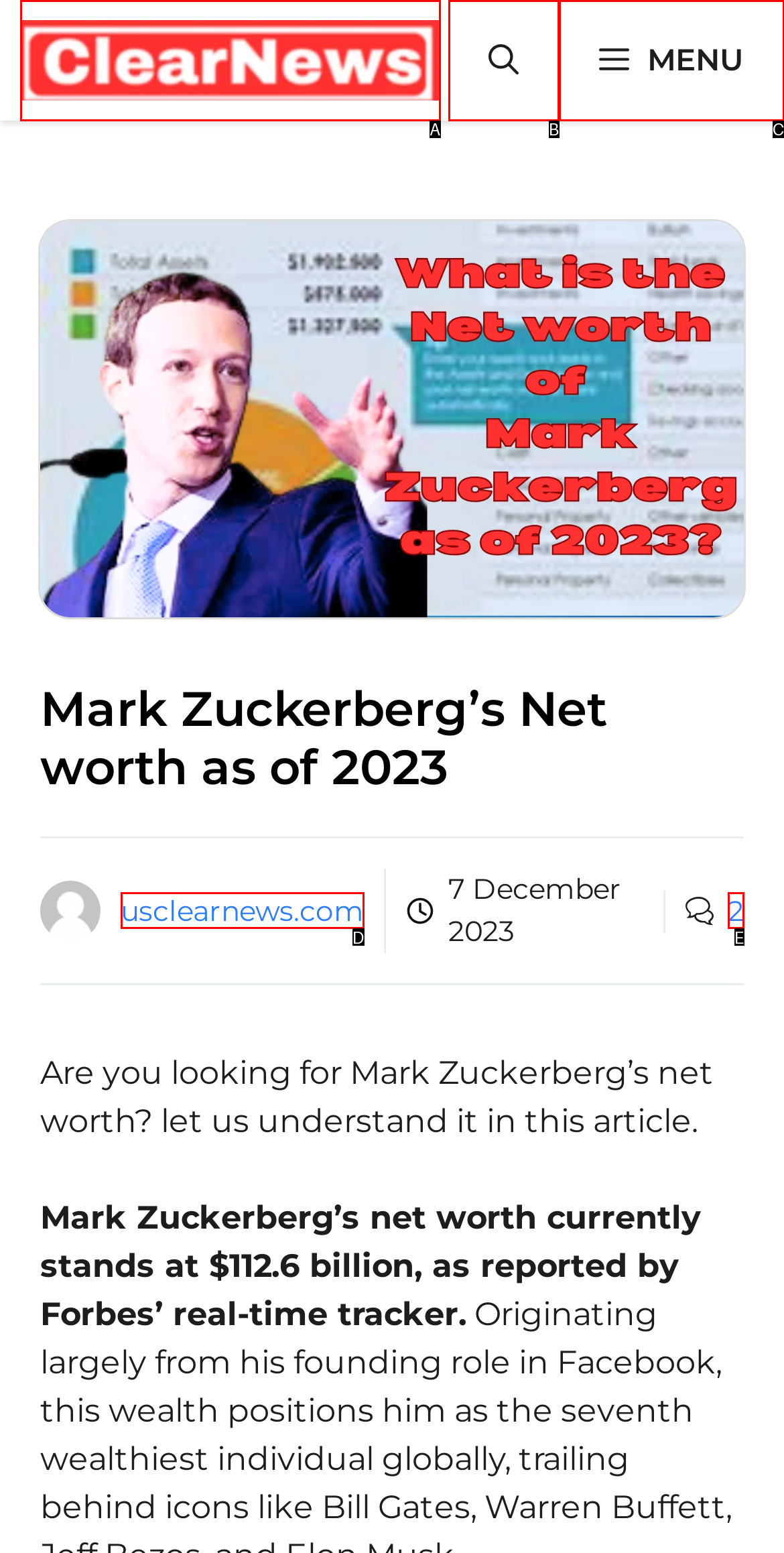Given the description: Privacy, identify the matching option. Answer with the corresponding letter.

None